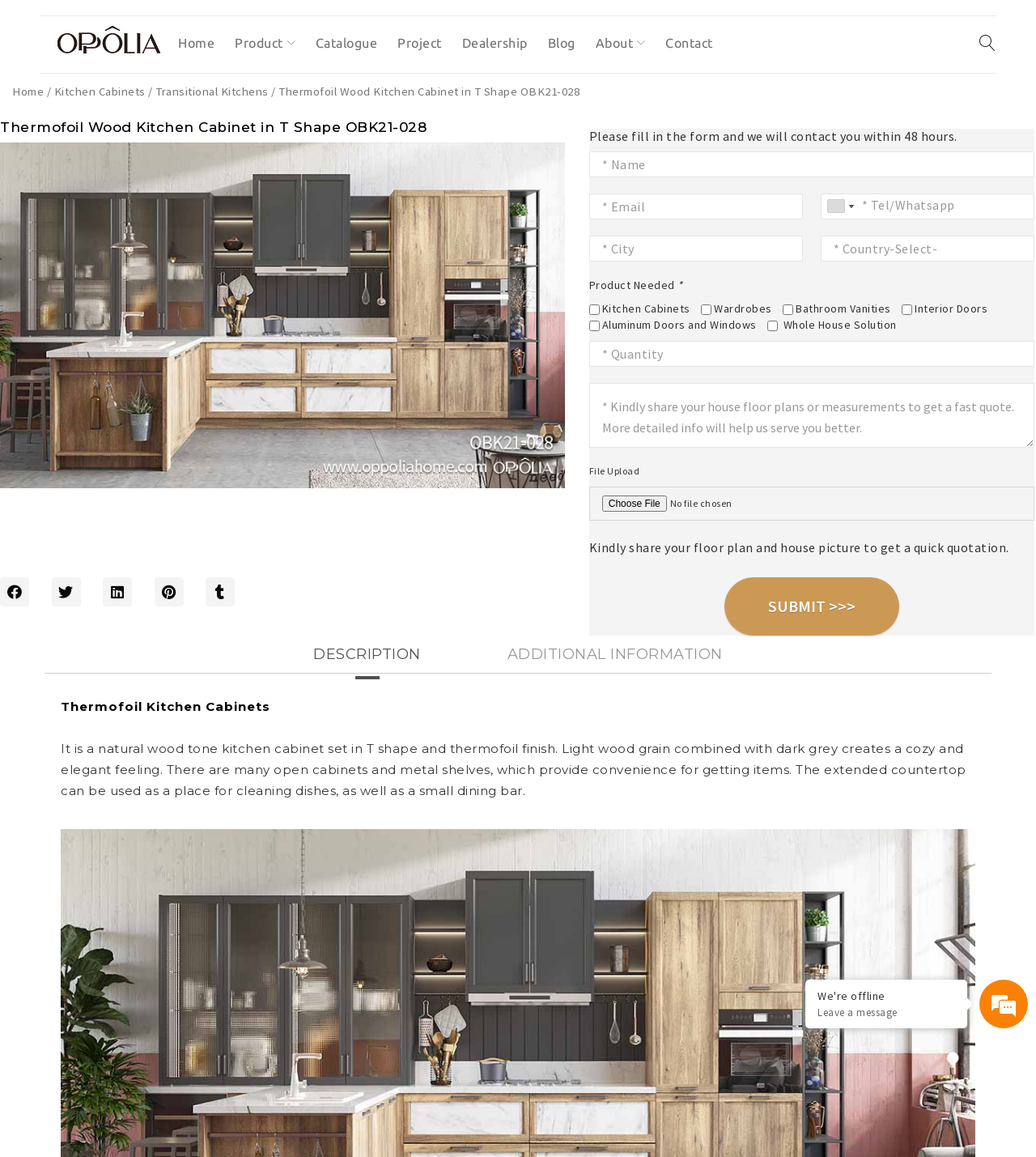Please specify the bounding box coordinates in the format (top-left x, top-left y, bottom-right x, bottom-right y), with values ranging from 0 to 1. Identify the bounding box for the UI component described as follows: name="PhoneNumber_countrycode" placeholder="* Tel/Whatsapp" title="* Tel/Whatsapp"

[0.792, 0.167, 0.999, 0.189]